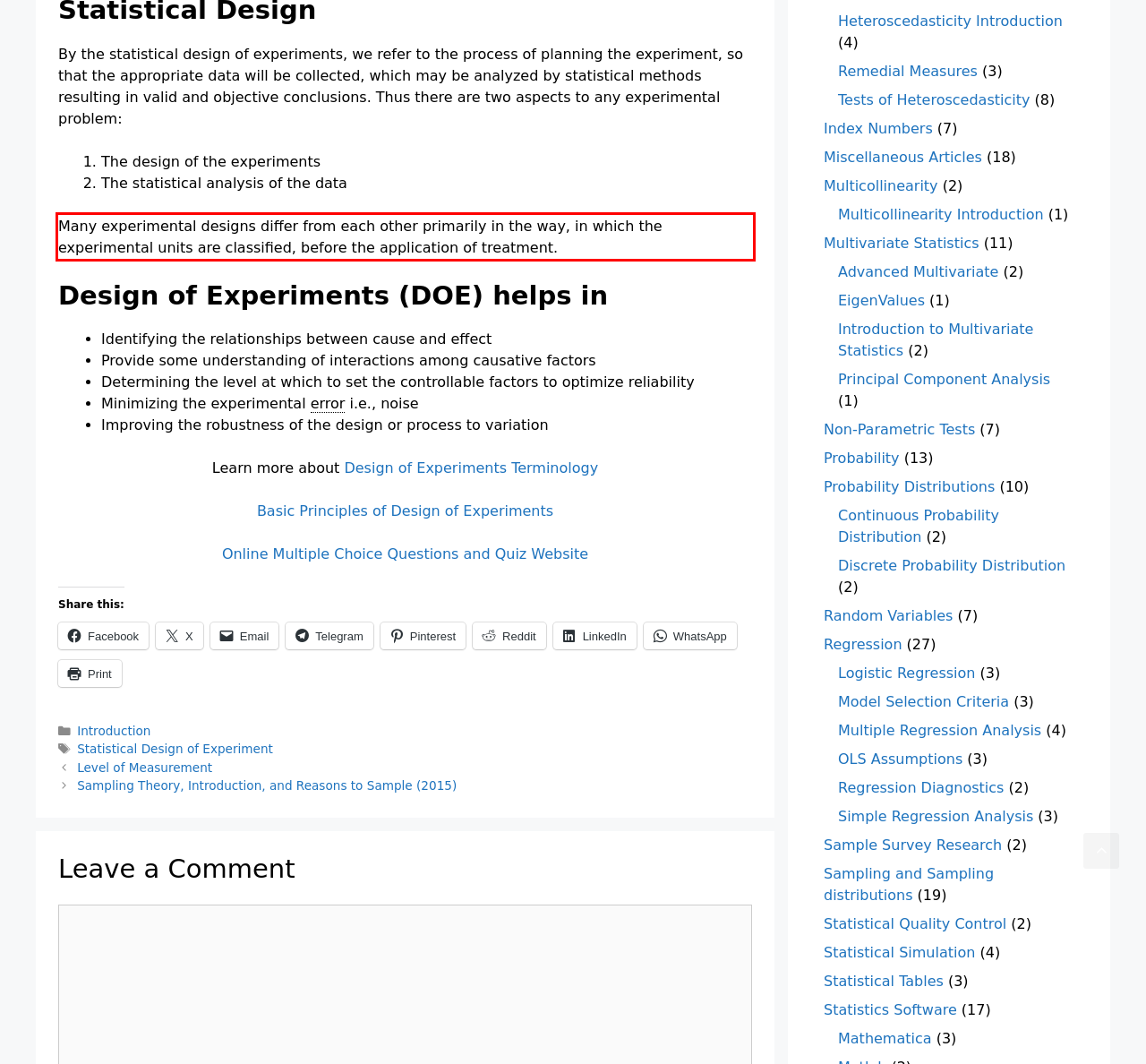Analyze the red bounding box in the provided webpage screenshot and generate the text content contained within.

Many experimental designs differ from each other primarily in the way, in which the experimental units are classified, before the application of treatment.